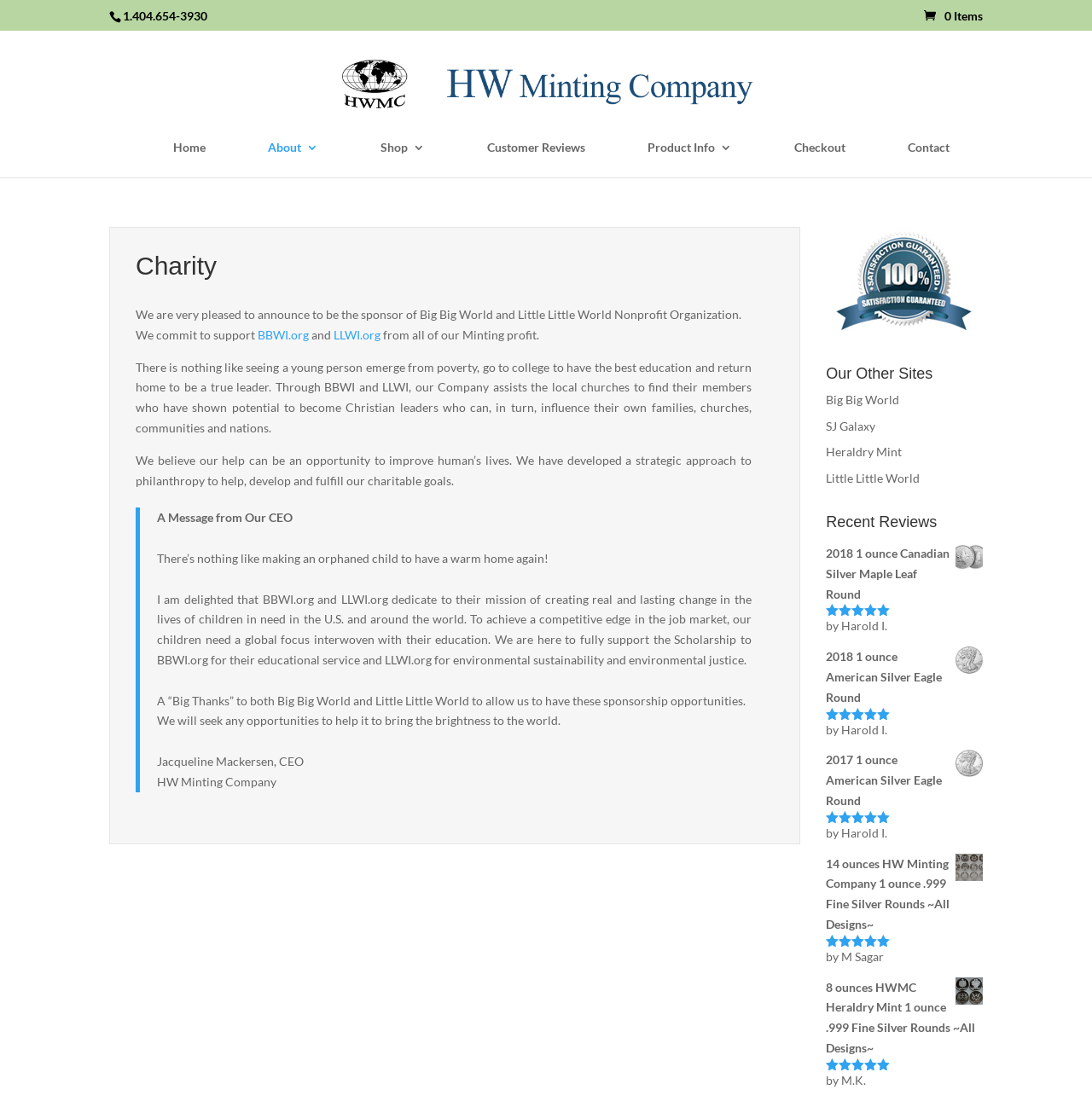What is the rating of the reviewed products?
Utilize the image to construct a detailed and well-explained answer.

The reviewed products on the webpage have a rating of 5 out of 5, as indicated by the images of 5-star ratings next to each product review. This suggests that the customers are highly satisfied with the products.